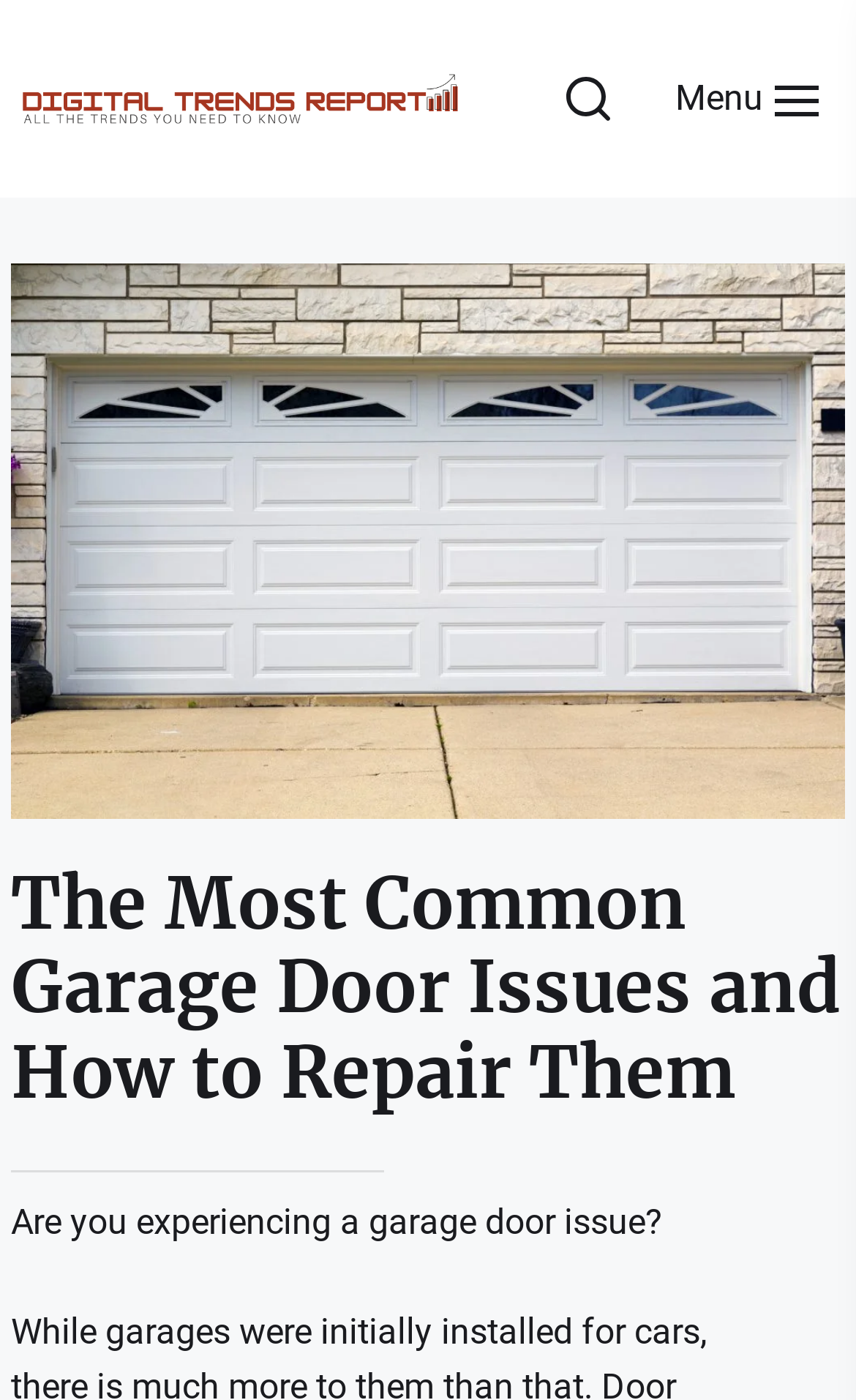Use the information in the screenshot to answer the question comprehensively: What is the tone of this webpage?

Based on the language used on the webpage, such as 'Are you experiencing a garage door issue?' and 'Here are the most common garage door issues along with how to quickly repair them', it appears that the tone of this webpage is helpful and solution-oriented.